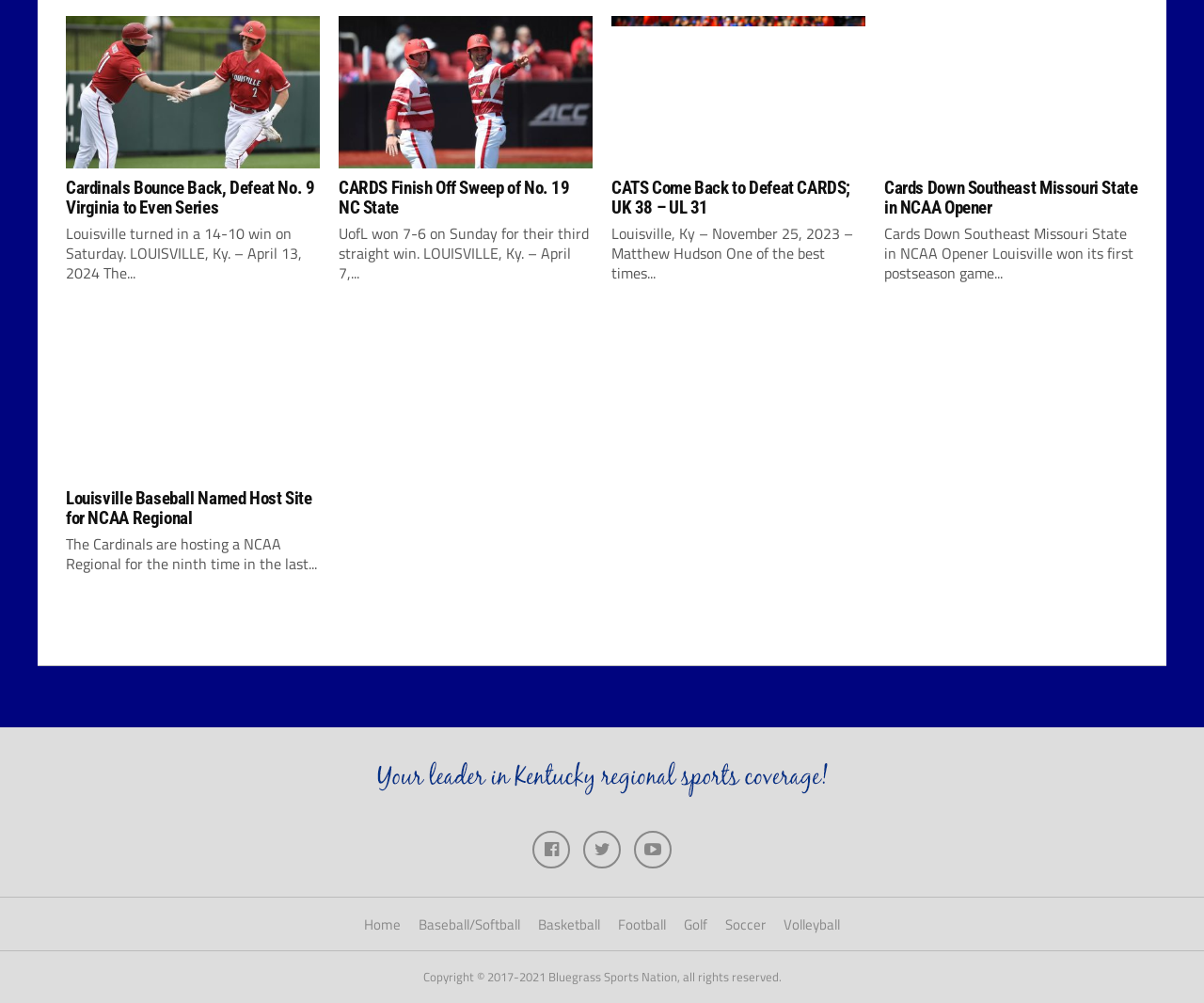What is the name of the sports website?
Answer the question with a single word or phrase by looking at the picture.

Bluegrass Sports Nation